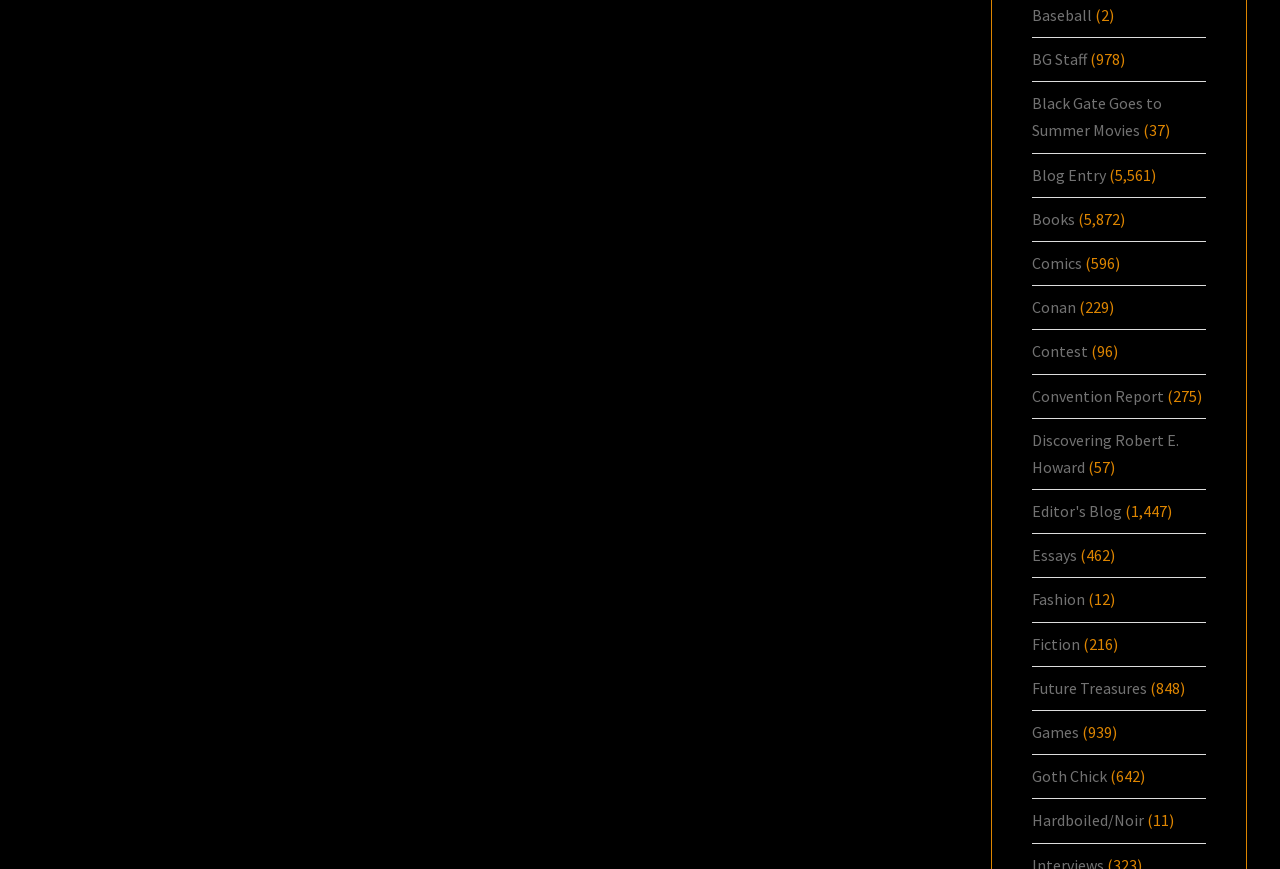Please give a short response to the question using one word or a phrase:
What is the category with the most articles?

Editor's Blog